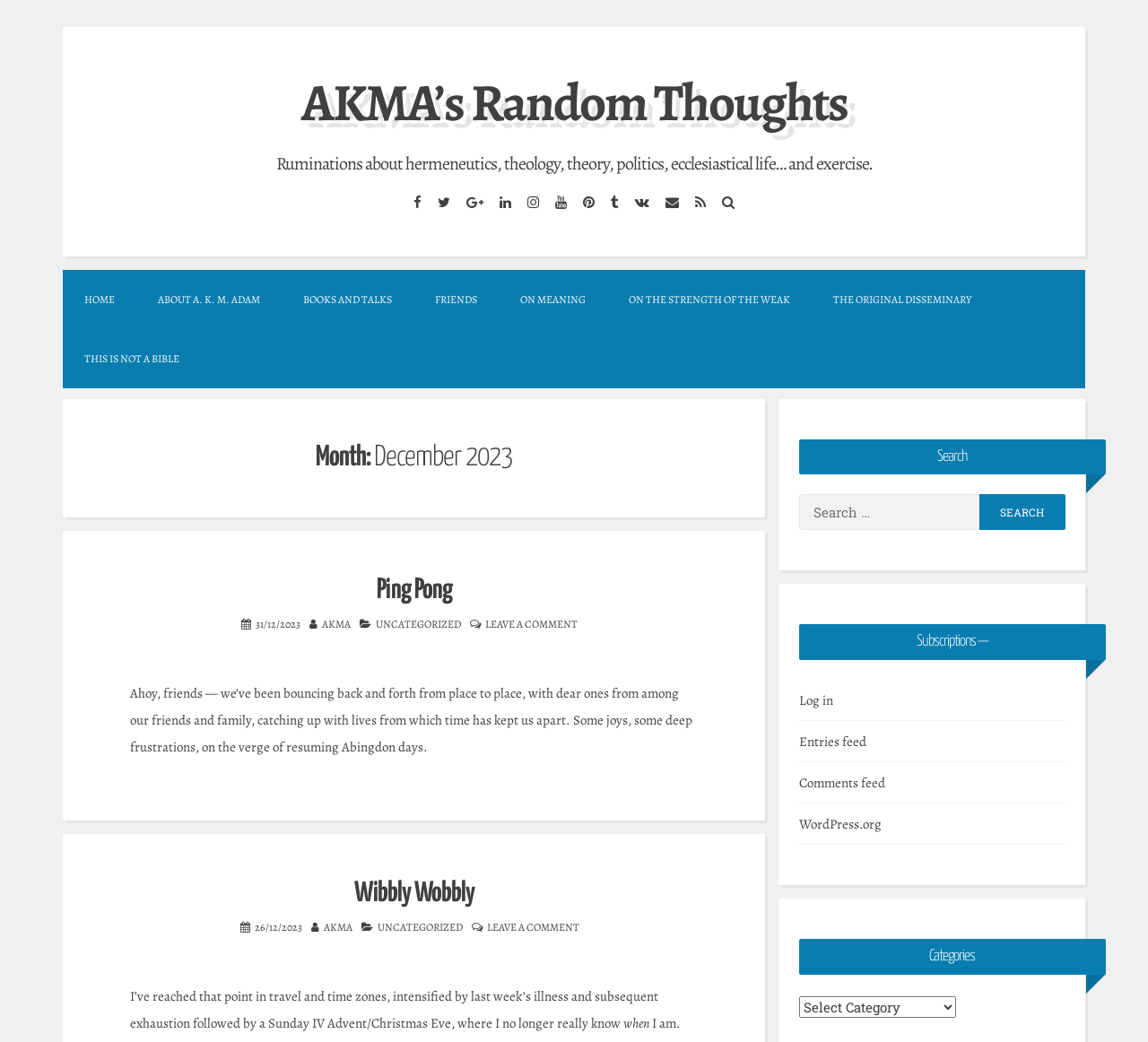Answer the following in one word or a short phrase: 
How many social media links are available?

9